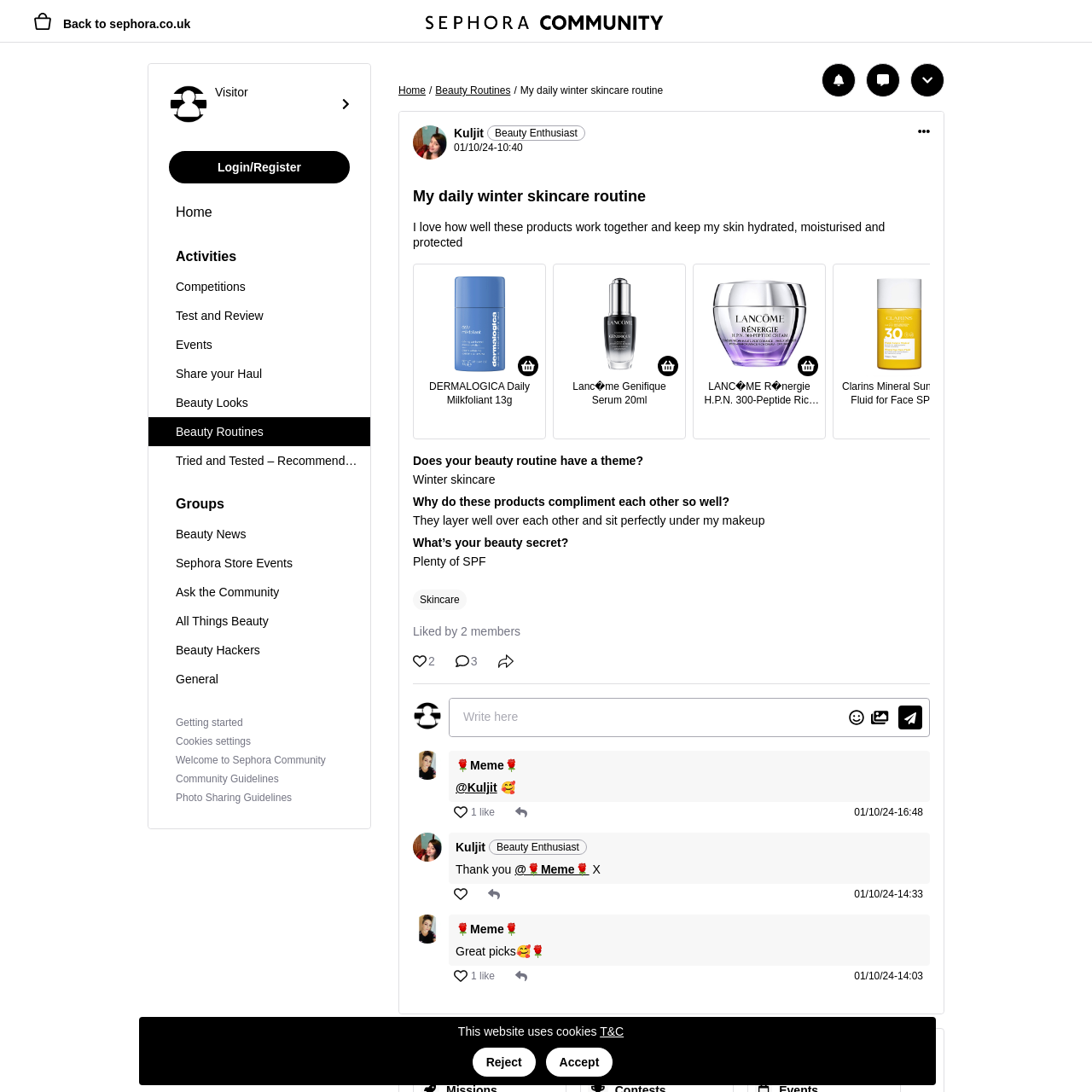Provide the text content of the webpage's main heading.

My daily winter skincare routine